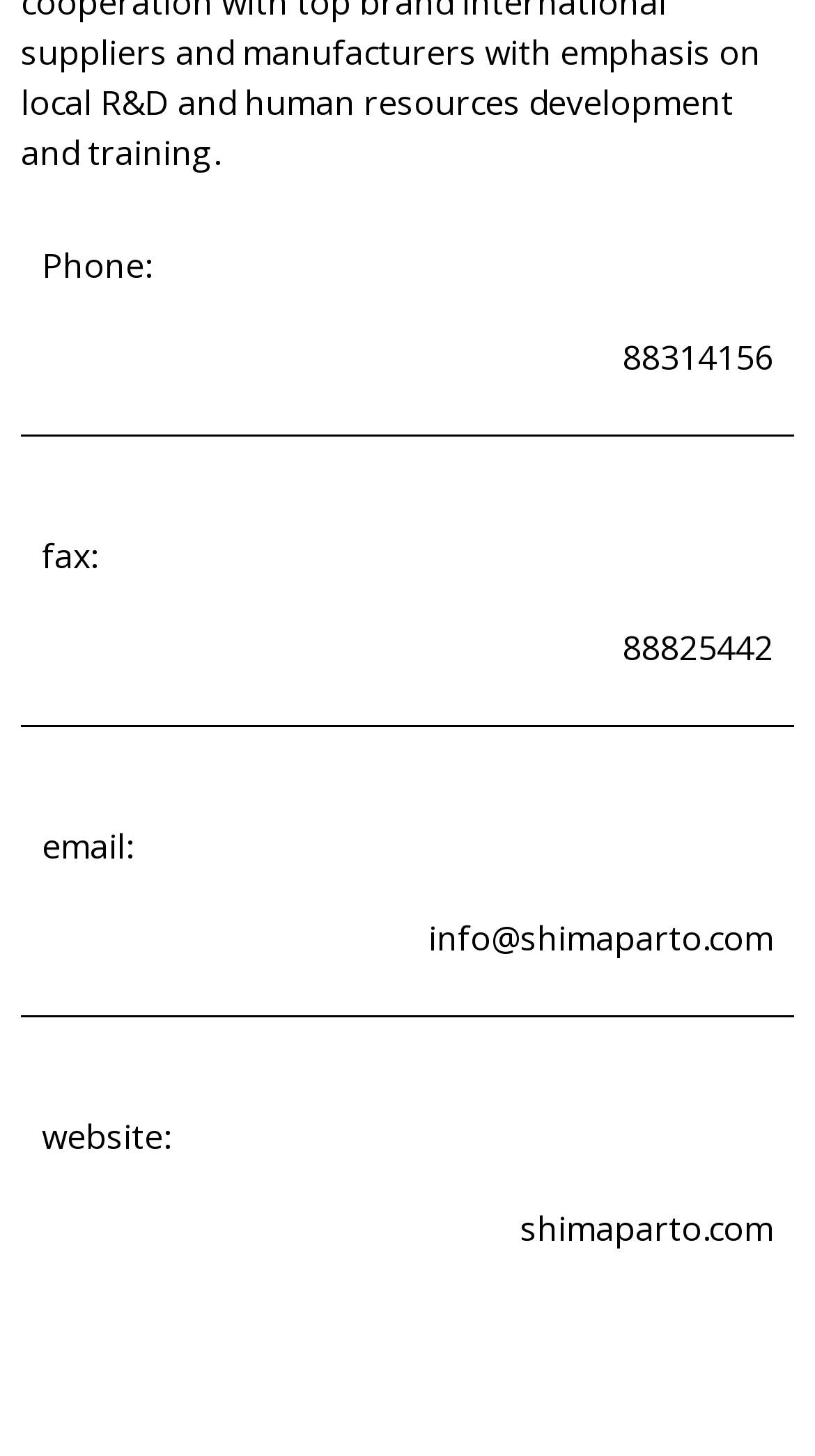How many contact methods are listed?
Can you provide a detailed and comprehensive answer to the question?

I counted the number of contact methods listed, which are phone, fax, email, and website, and found that there are 4 contact methods listed.